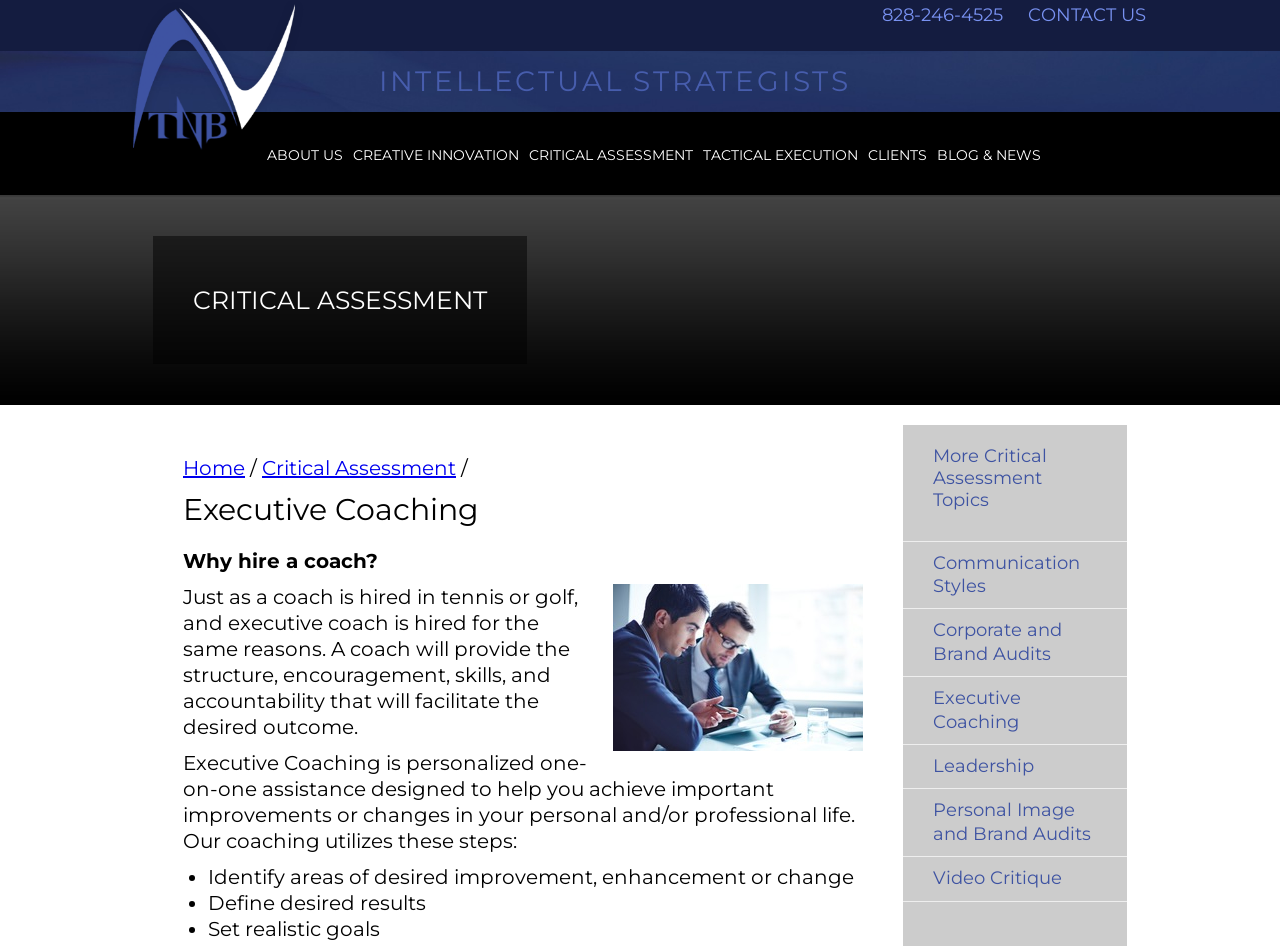Identify and provide the bounding box for the element described by: "alt="TNB - INTELLECTUAL STRATEGISTS"".

[0.097, 0.142, 0.238, 0.168]